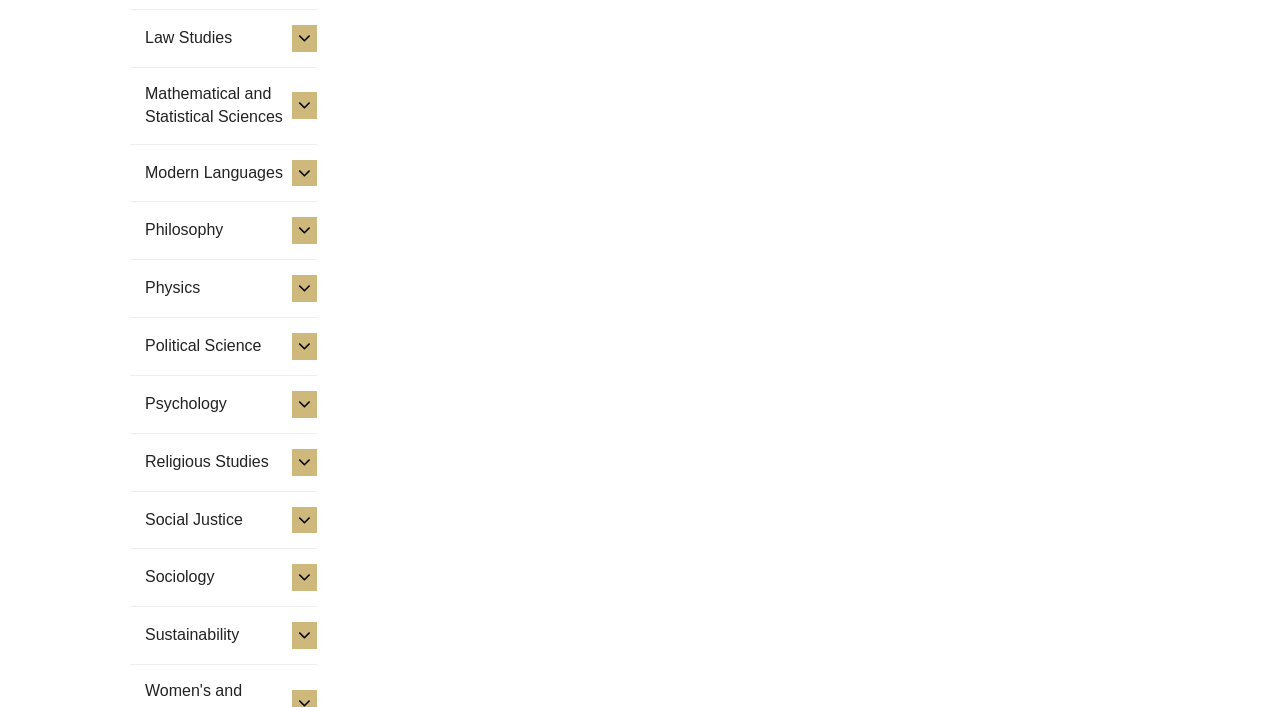What is the first subject listed?
Look at the screenshot and respond with a single word or phrase.

Law Studies